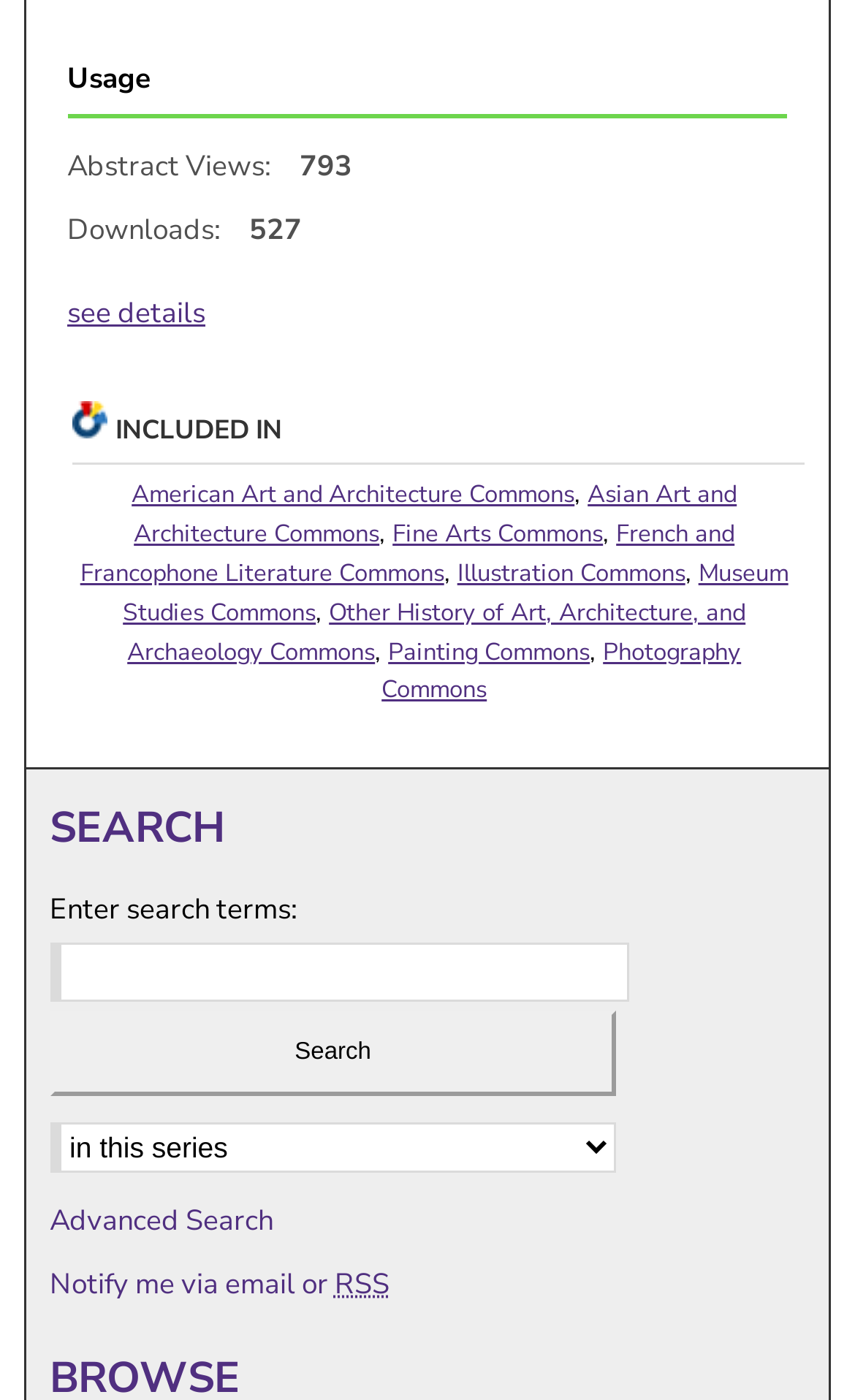Please find the bounding box coordinates of the section that needs to be clicked to achieve this instruction: "Subscribe to RSS".

[0.058, 0.899, 0.916, 0.932]